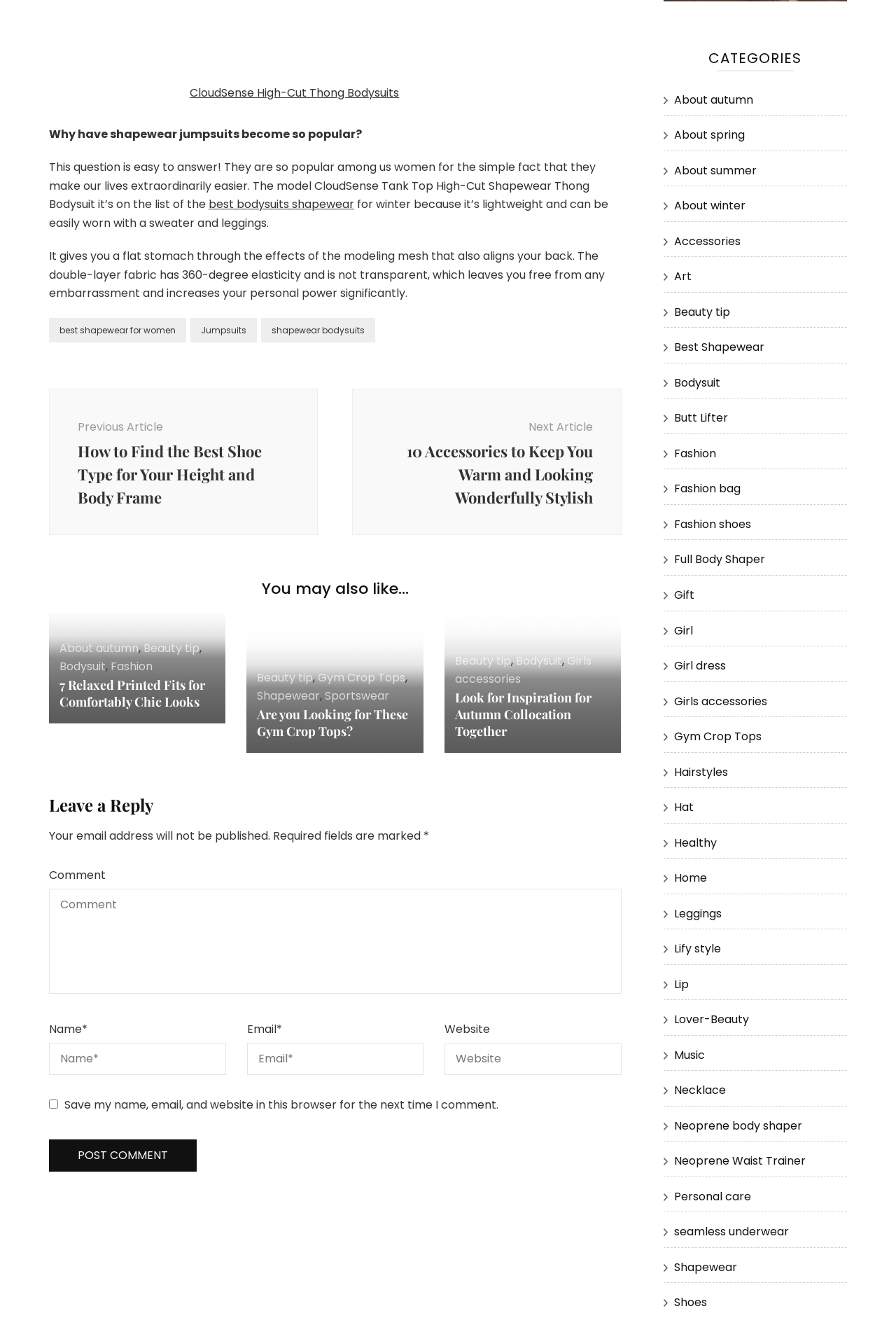Provide the bounding box coordinates for the area that should be clicked to complete the instruction: "Leave a comment on the article".

[0.055, 0.674, 0.693, 0.754]